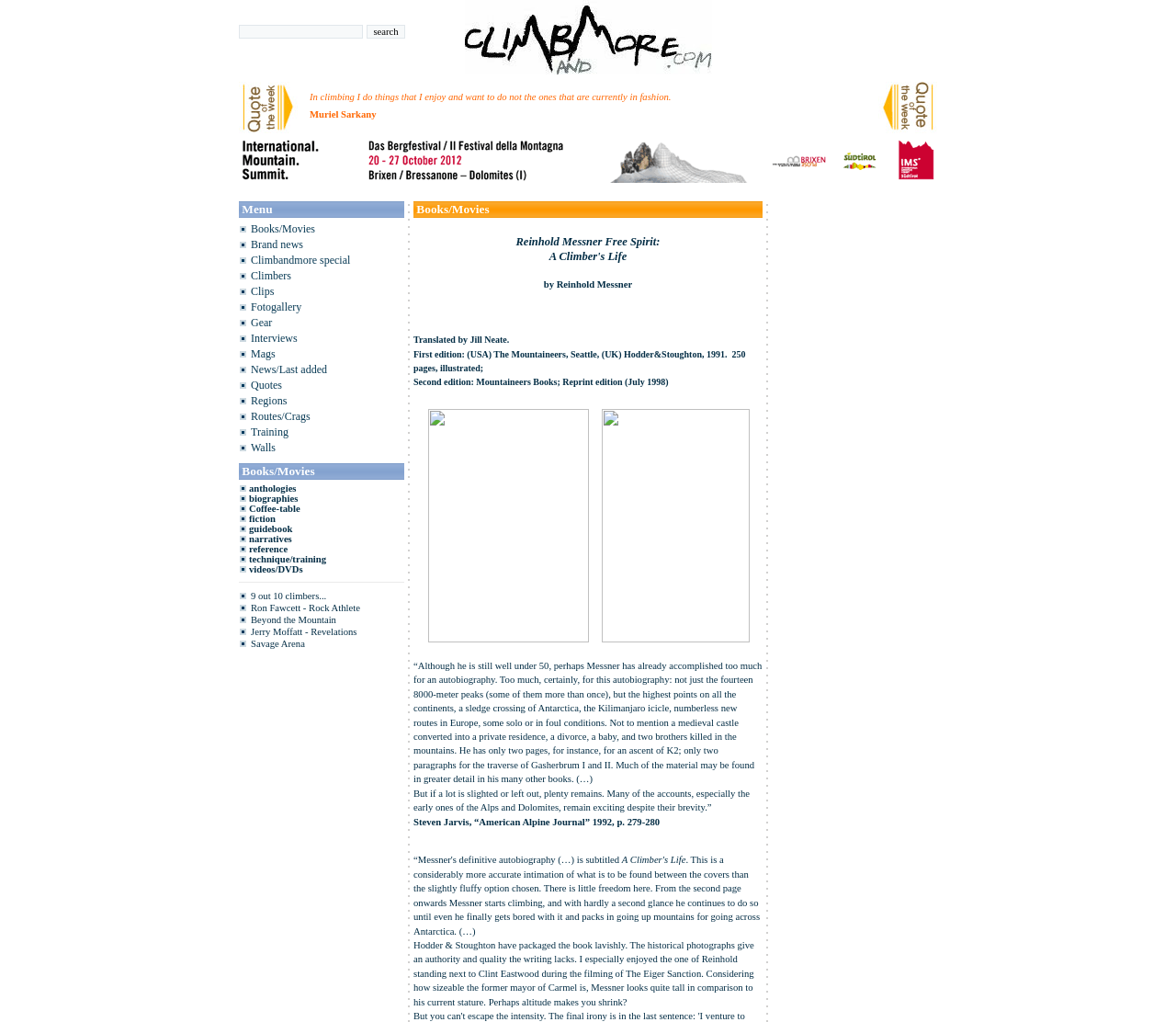What are the categories of climbing-related content on the webpage?
Look at the image and provide a short answer using one word or a phrase.

Books/Movies, Brand news, Climbandmore special, etc.